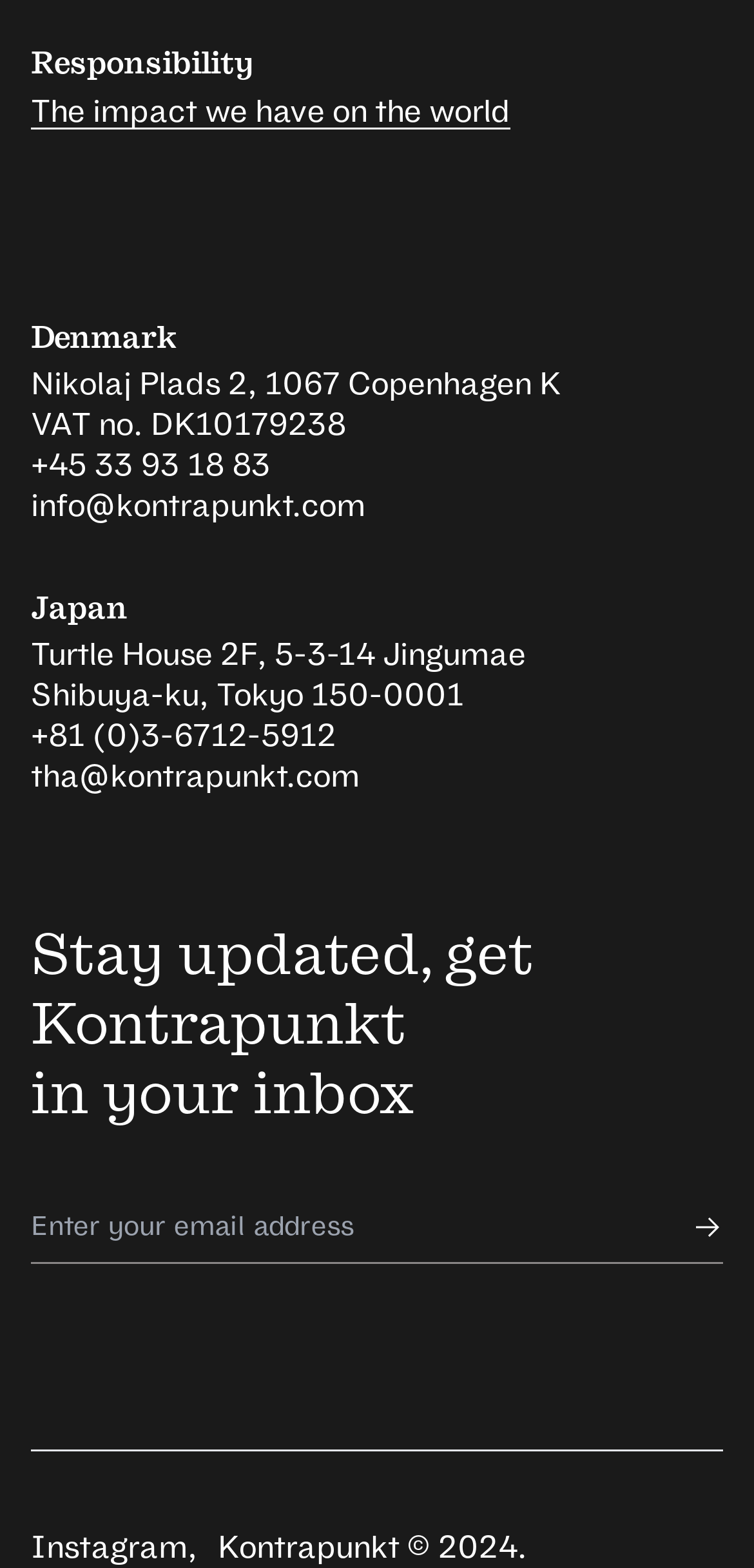Respond concisely with one word or phrase to the following query:
How many countries are listed on this webpage?

2